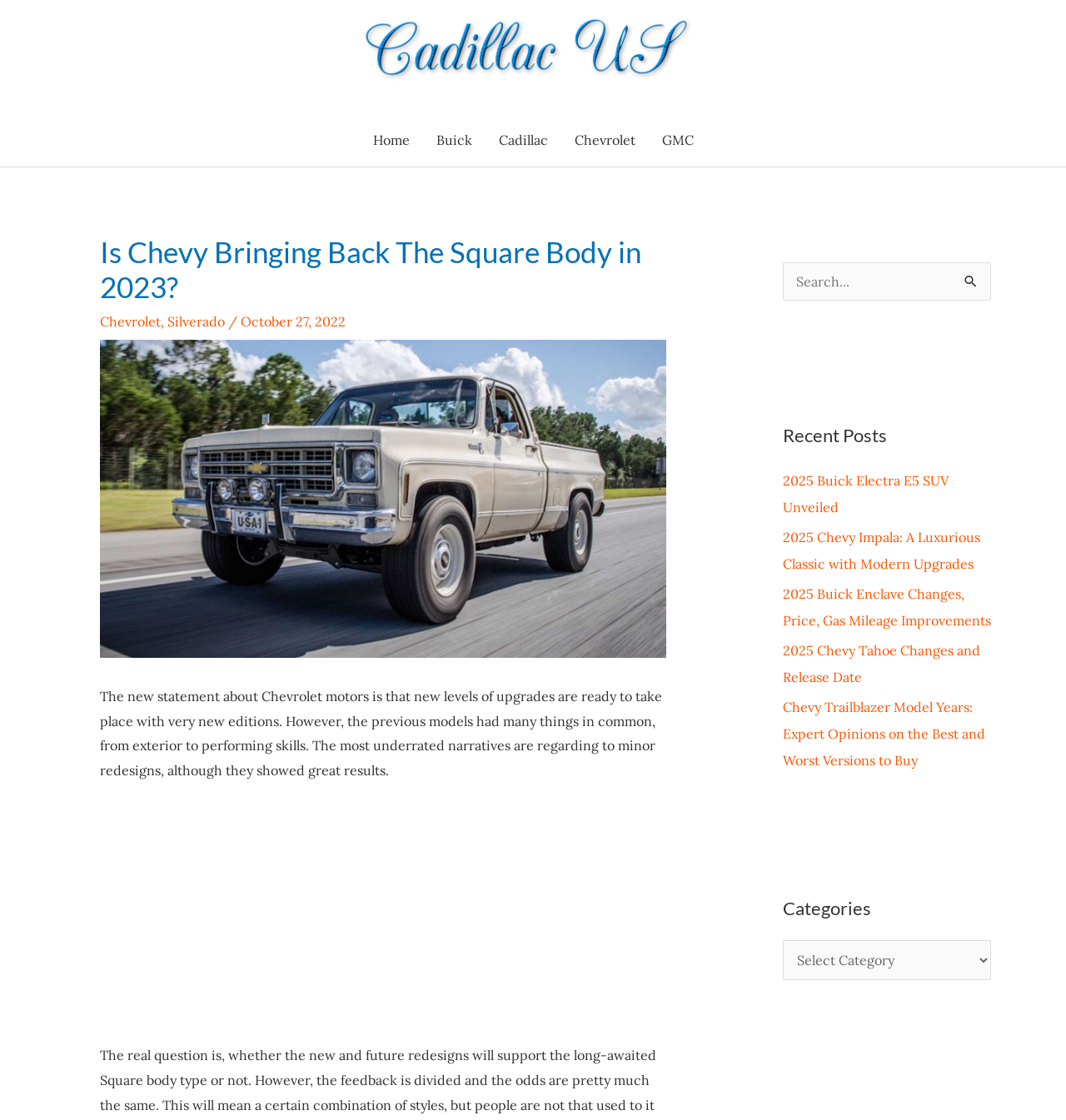Determine the coordinates of the bounding box that should be clicked to complete the instruction: "Go to the Home page". The coordinates should be represented by four float numbers between 0 and 1: [left, top, right, bottom].

[0.337, 0.101, 0.396, 0.149]